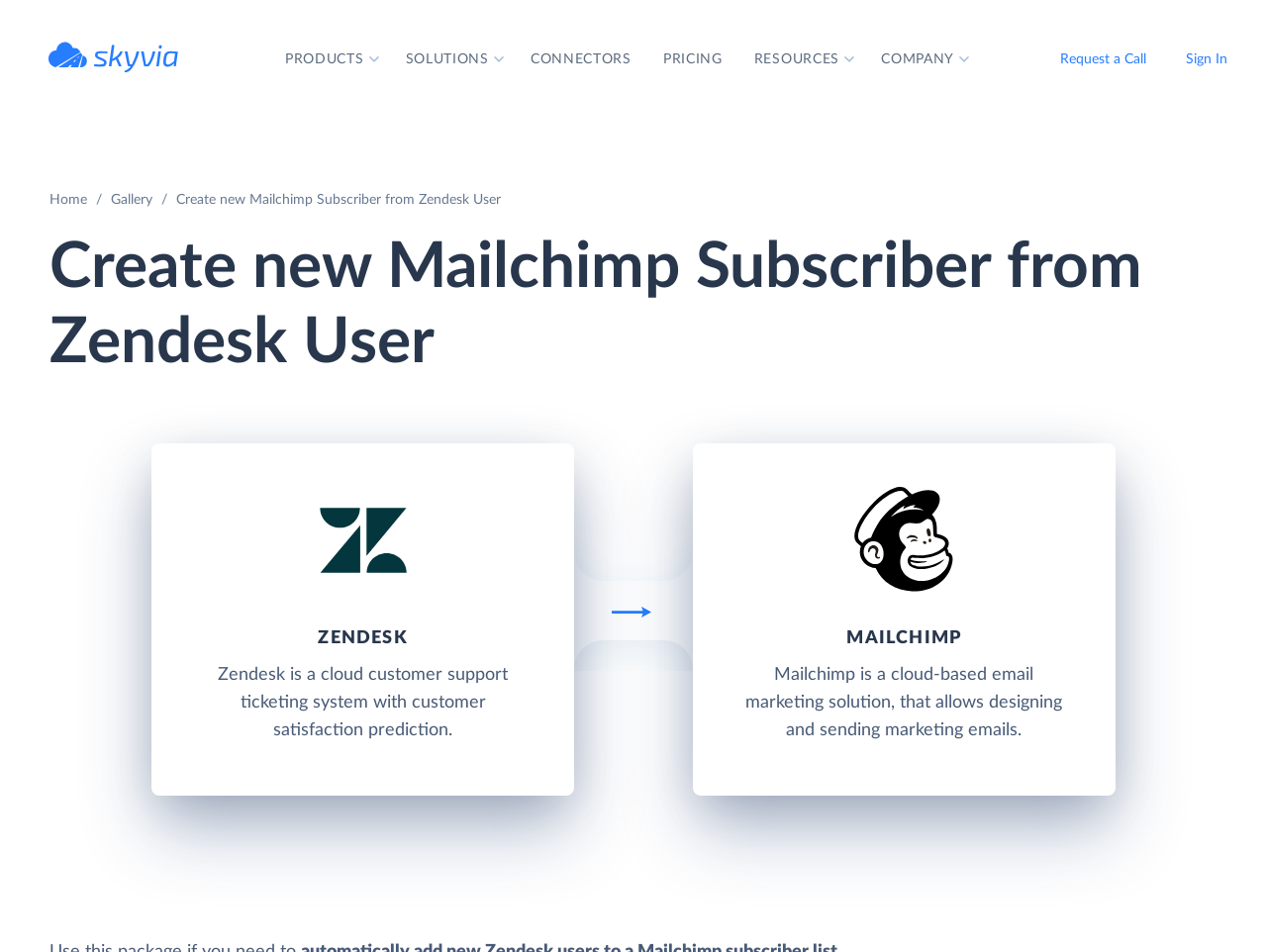Determine the bounding box coordinates for the area that should be clicked to carry out the following instruction: "Click the Home link".

[0.039, 0.203, 0.069, 0.217]